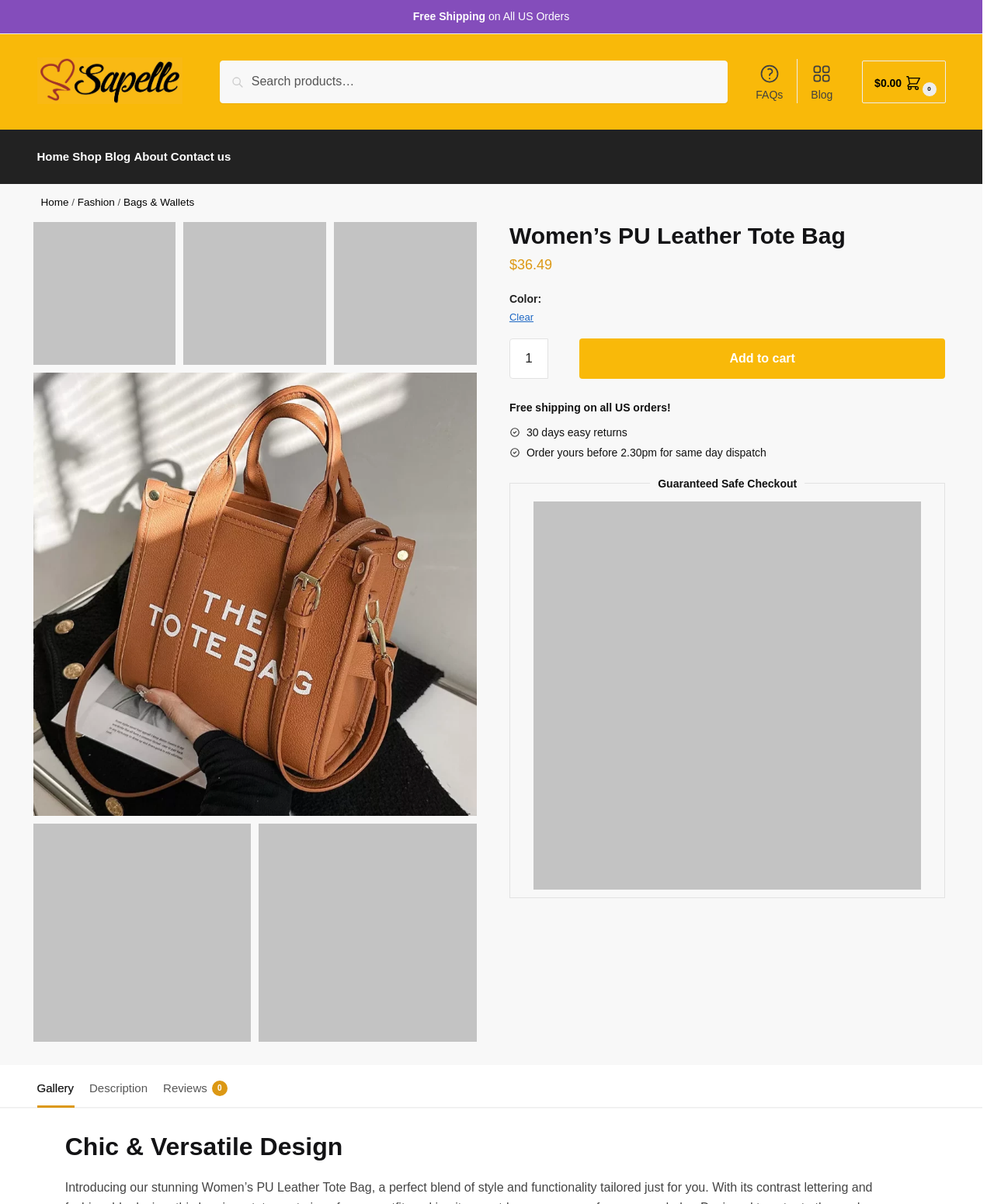Bounding box coordinates should be provided in the format (top-left x, top-left y, bottom-right x, bottom-right y) with all values between 0 and 1. Identify the bounding box for this UI element: Clear

[0.512, 0.252, 0.537, 0.262]